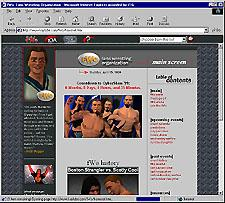Is the webpage focused on a single wrestler?
Respond with a short answer, either a single word or a phrase, based on the image.

No